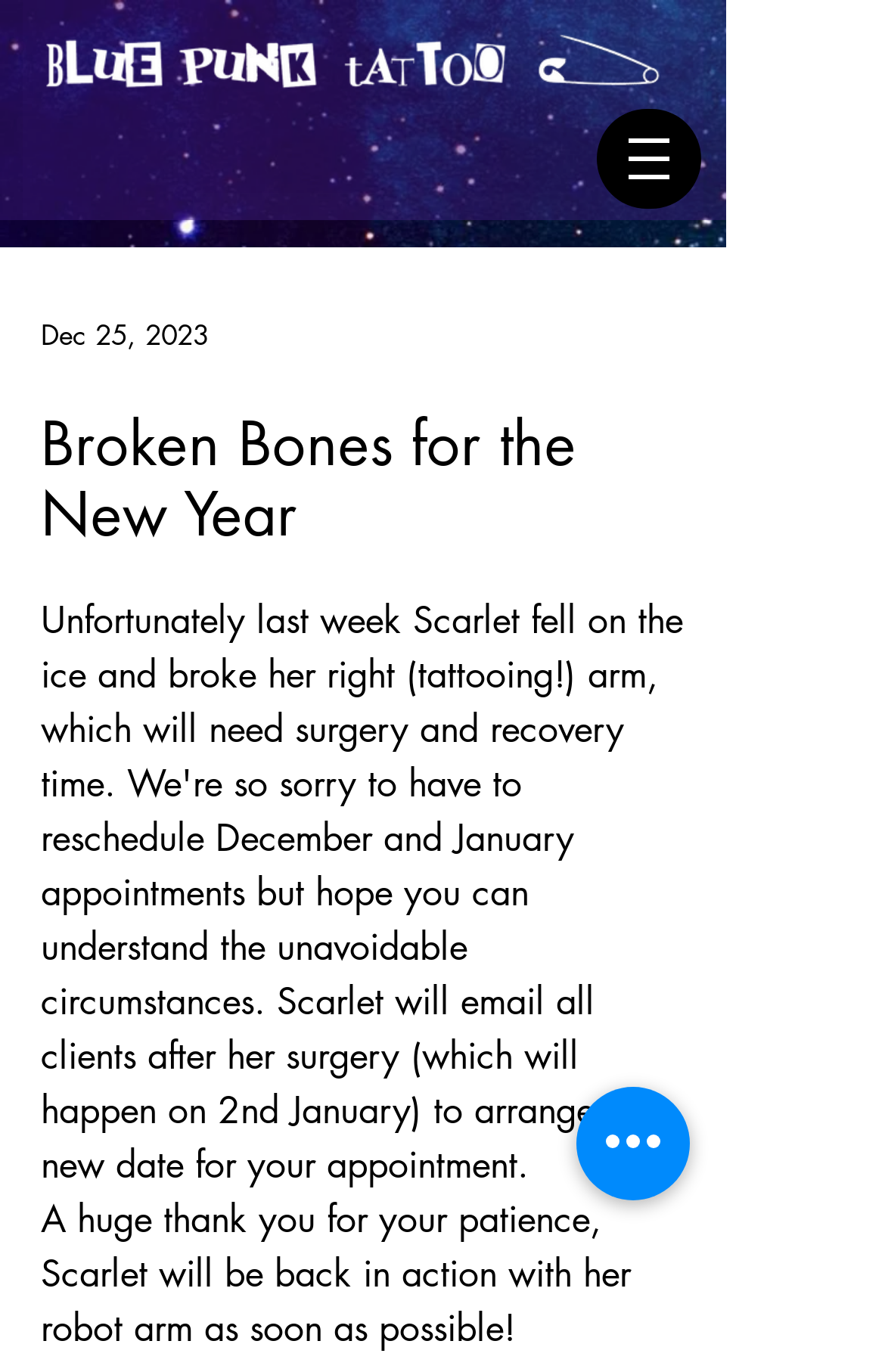What is the date mentioned on the webpage?
Provide a detailed and extensive answer to the question.

The date mentioned on the webpage is located below the navigation menu and is written as 'Dec 25, 2023'. This date is likely related to an event or update on the website.